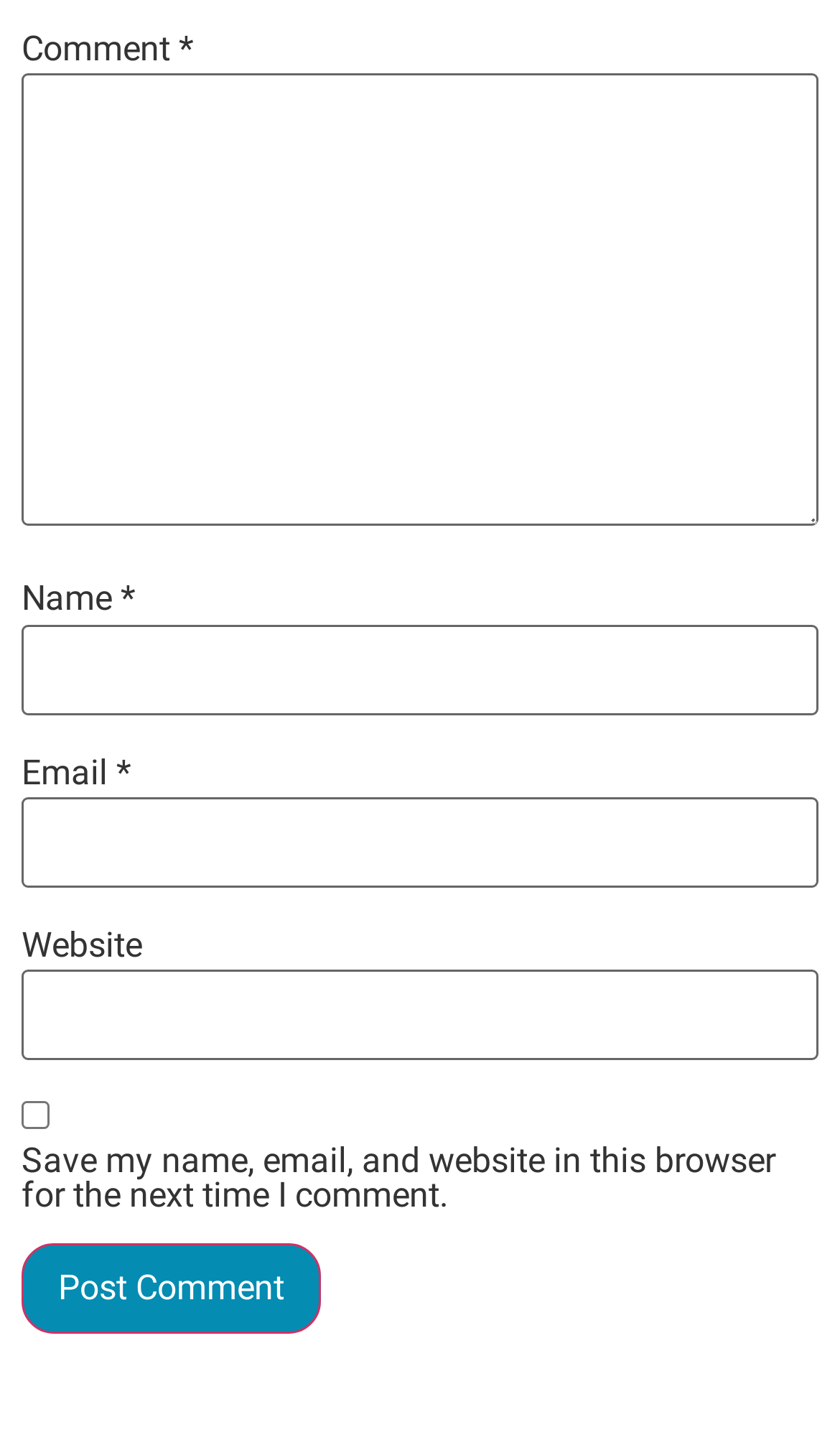How many textboxes are required?
Please give a detailed and elaborate answer to the question.

There are four textboxes in total: 'Comment', 'Name', 'Email', and 'Website'. The 'Comment', 'Name', and 'Email' textboxes are marked as required, indicated by the '*' symbol next to their labels.